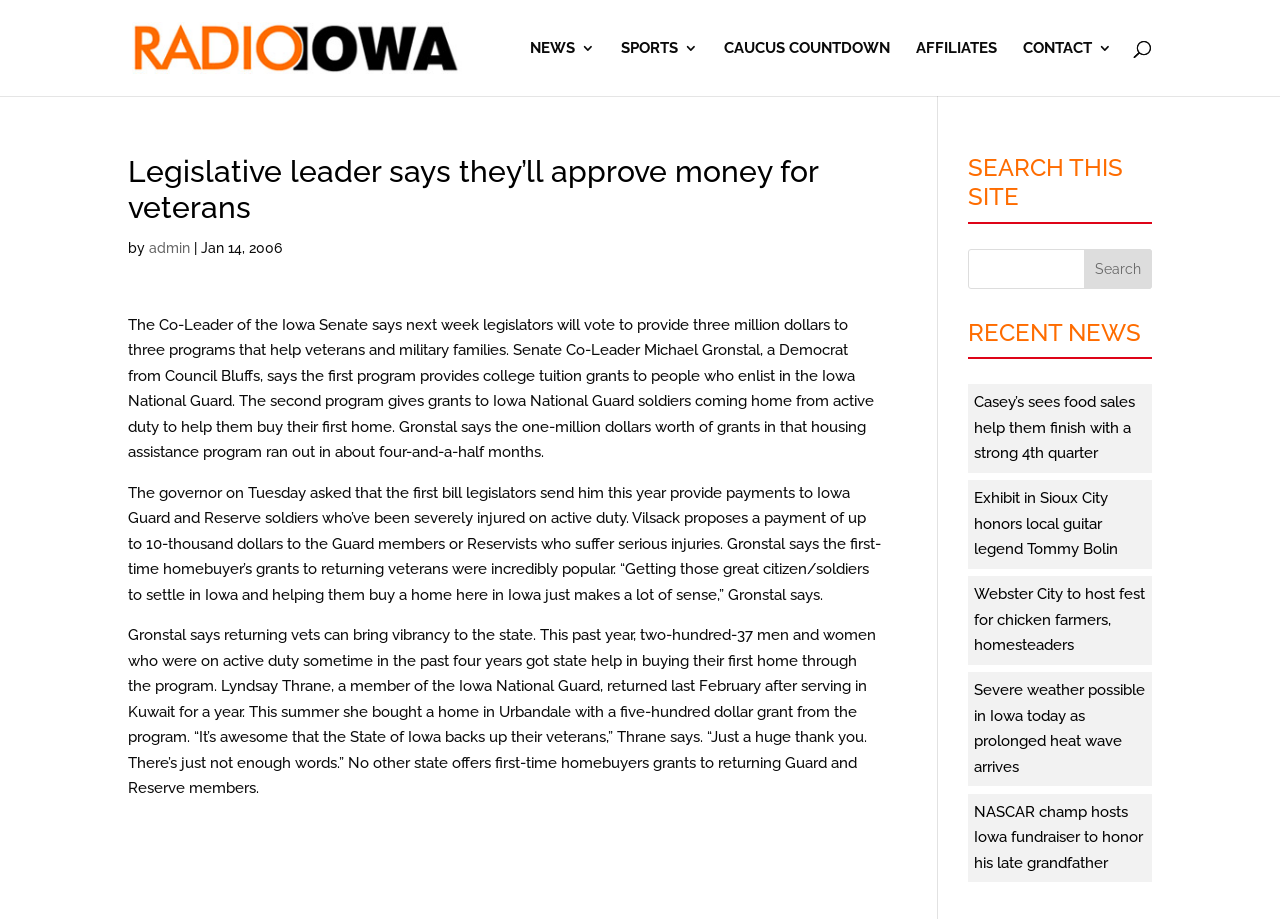Give the bounding box coordinates for this UI element: "alt="Radio Iowa"". The coordinates should be four float numbers between 0 and 1, arranged as [left, top, right, bottom].

[0.103, 0.041, 0.342, 0.061]